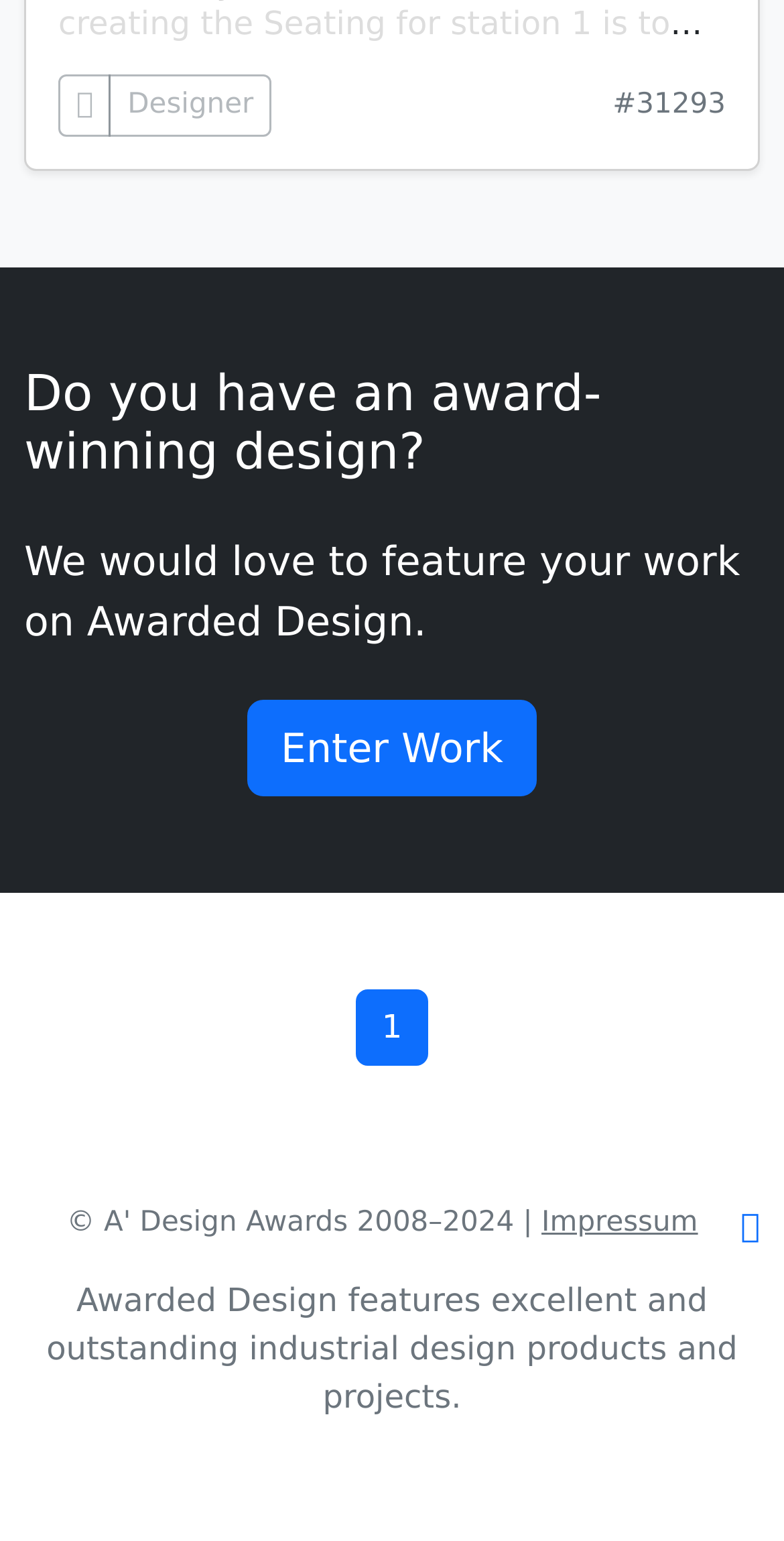Is there a way to contact the website?
Provide a well-explained and detailed answer to the question.

The presence of the link 'Impressum' suggests that there is a way to contact the website, as Impressum is a common term for a website's contact or about page.